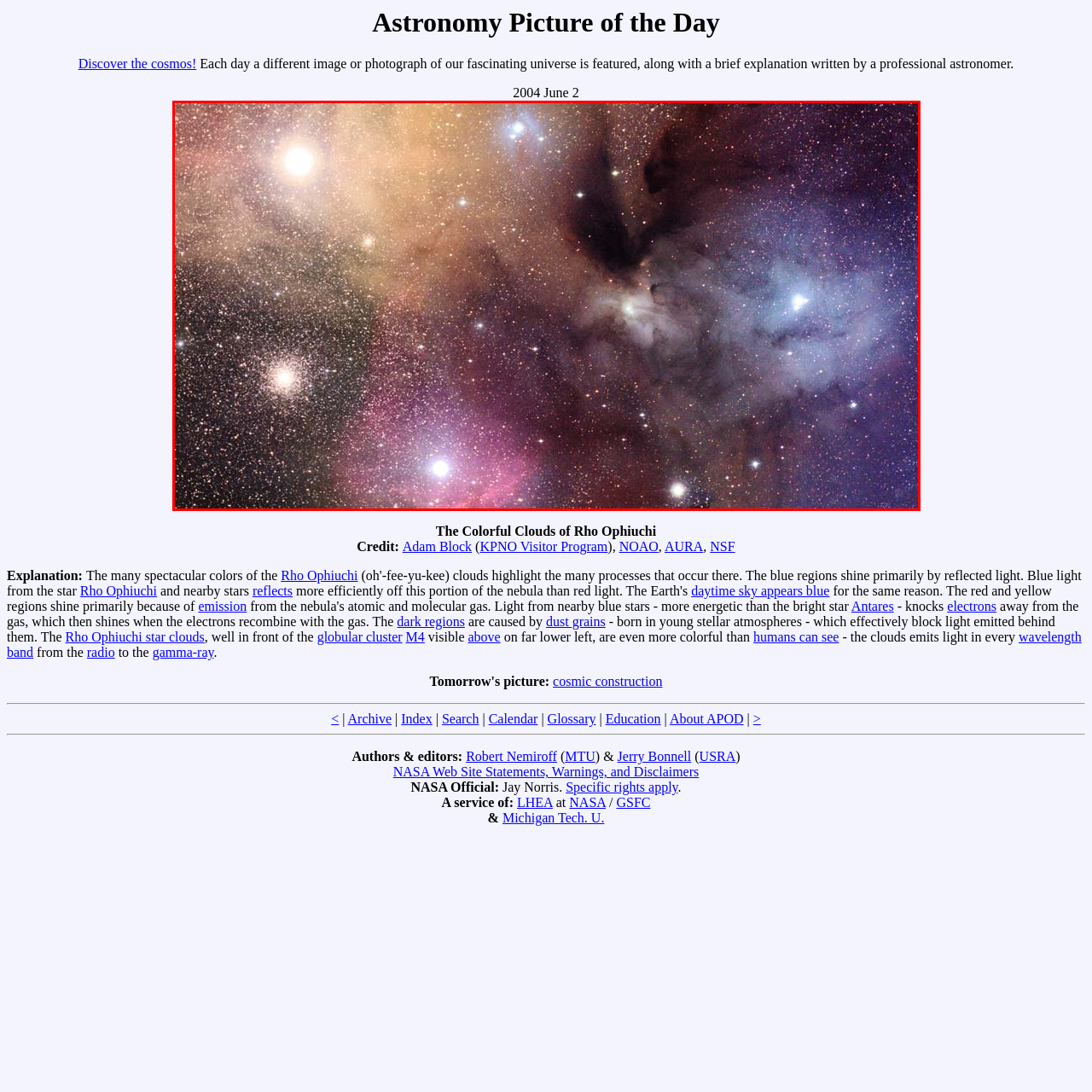Describe in detail the image that is highlighted by the red bounding box.

This stunning image, titled "The Colorful Clouds of Rho Ophiuchi," showcases a vibrant region of the universe filled with intricate gas and dust clouds illuminated by a variety of stars. The landscape is rich with colors, featuring deep blues and purples intermingled with brighter hues, which highlight the complex interactions of light and matter.

Prominently displayed are star clusters, with some appearing bright and well-defined, while others are subtly blended into the colorful background. This celestial view is a captivating depiction of the beauty and diversity found within cosmic structures. The image invites viewers to contemplate the processes that create such spectacular astrophysical phenomena, as well as the sheer vastness of the cosmos.

Credit for this breathtaking capture goes to Adam Block, taken with the KPNO Visitor Program, emphasizing the importance of professional astronomers in bringing the wonders of the universe closer to us. This image was featured as part of the Astronomy Picture of the Day on June 2, 2004, reminding us each day of the marvels that lie beyond our planet.